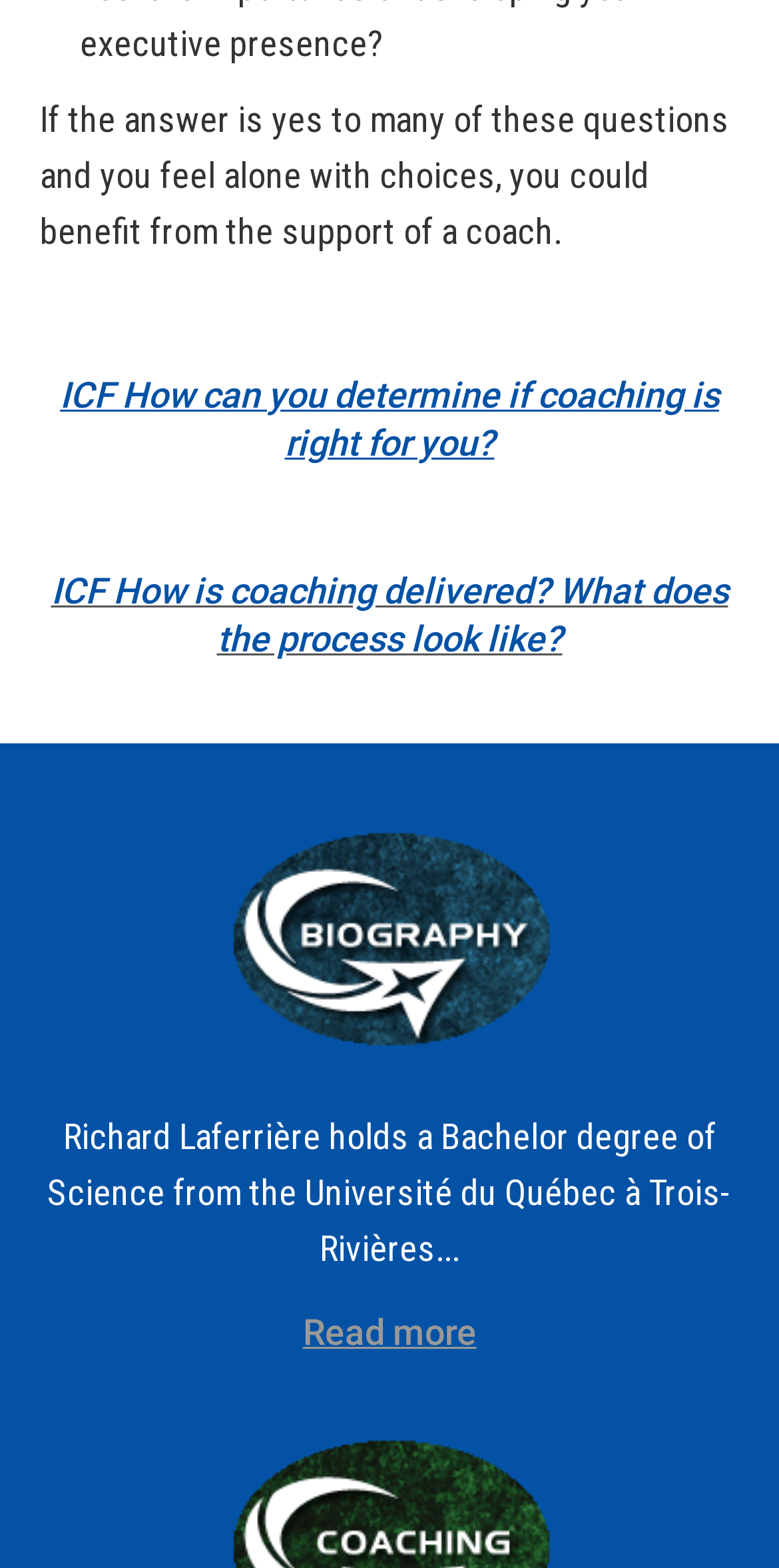What is the position of the 'Read more' link on the webpage?
Answer the question with just one word or phrase using the image.

At the bottom